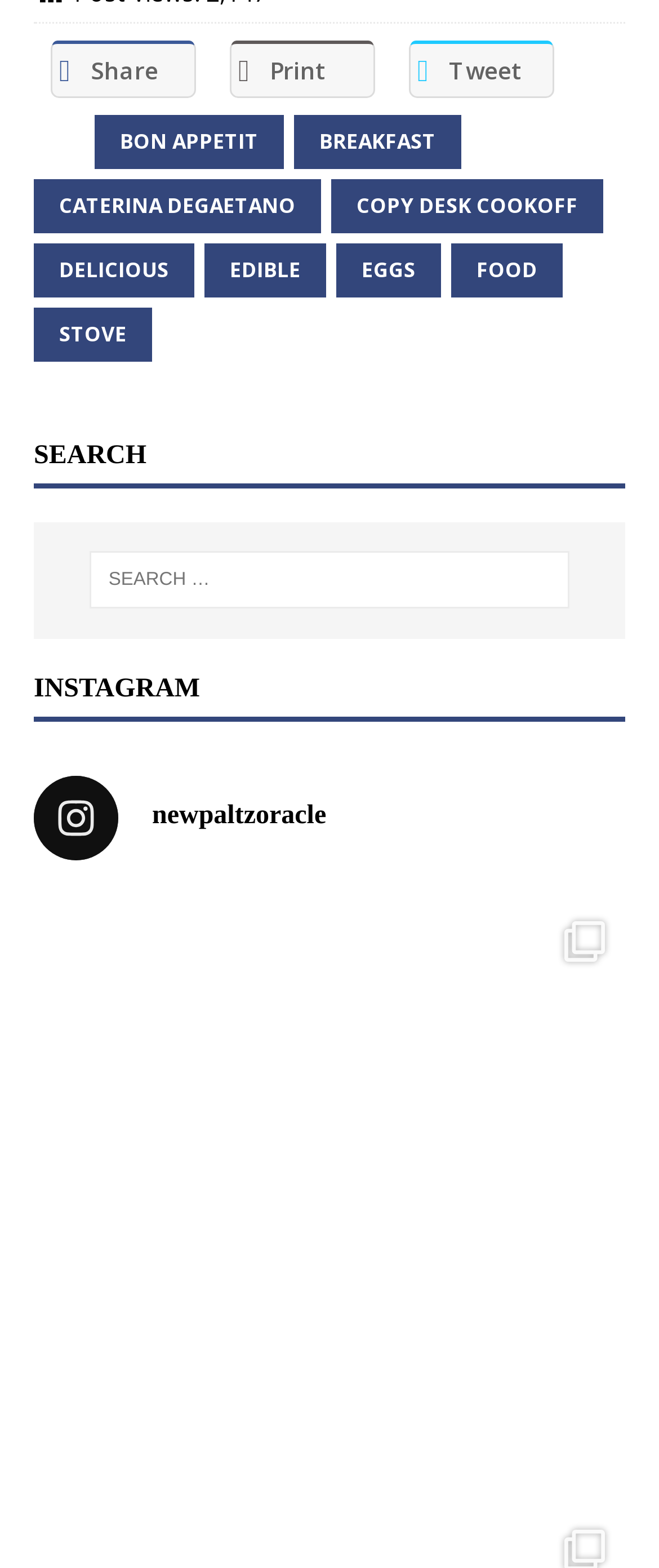Select the bounding box coordinates of the element I need to click to carry out the following instruction: "Search for something".

[0.051, 0.333, 0.949, 0.407]